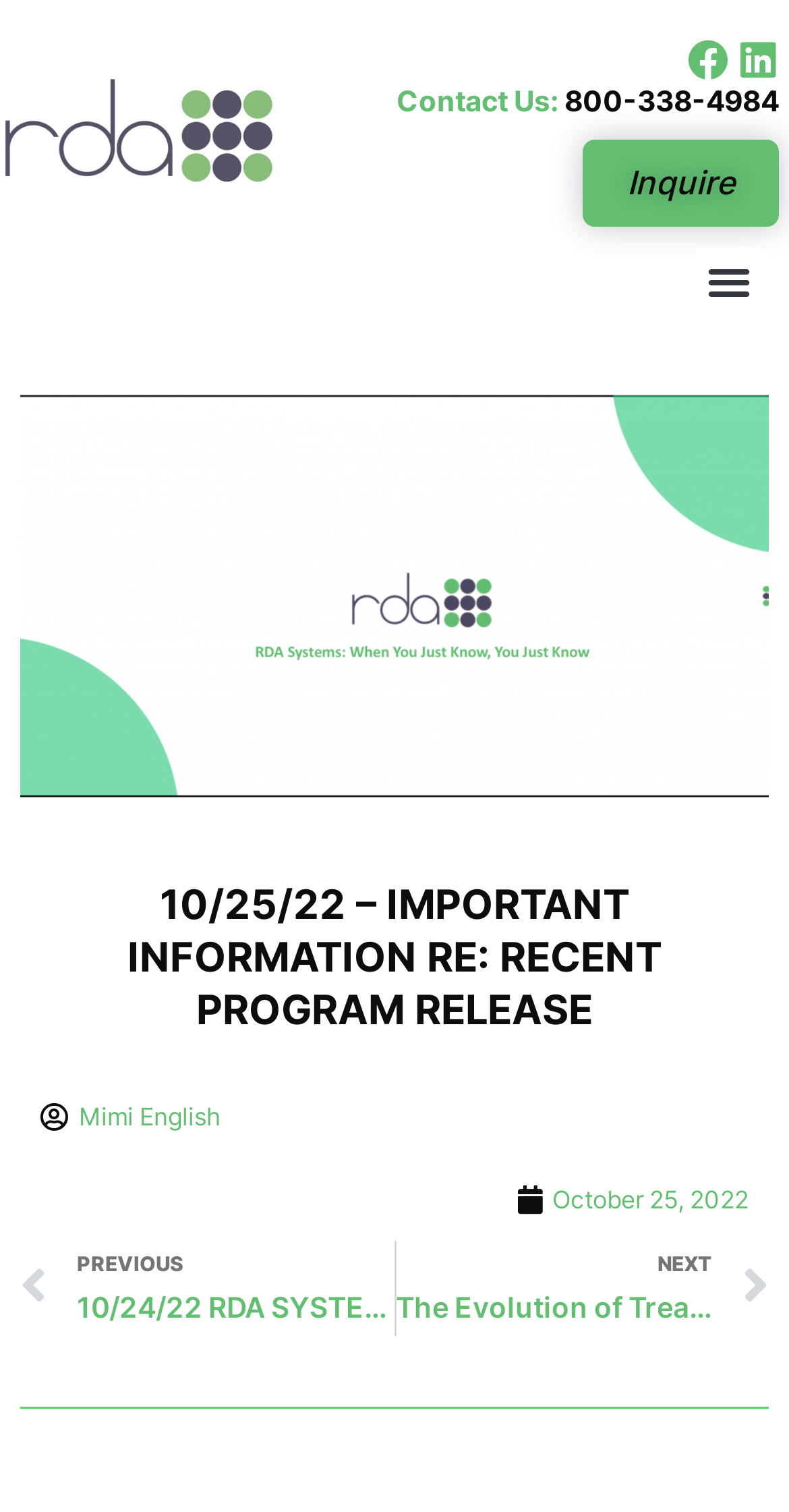Determine the main text heading of the webpage and provide its content.

10/25/22 – IMPORTANT INFORMATION RE: RECENT PROGRAM RELEASE